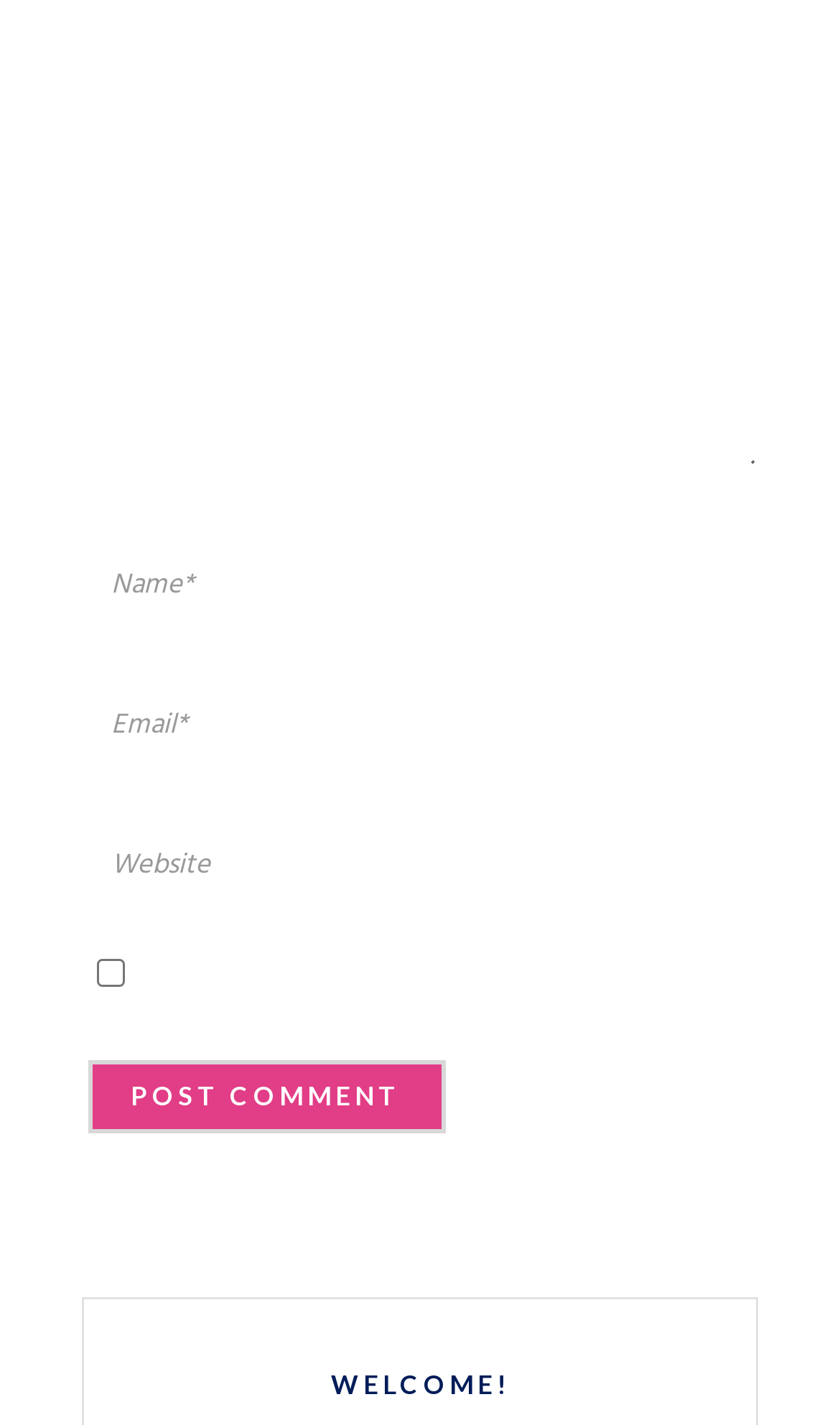How many elements are below the 'WELCOME!' heading?
Provide a short answer using one word or a brief phrase based on the image.

7